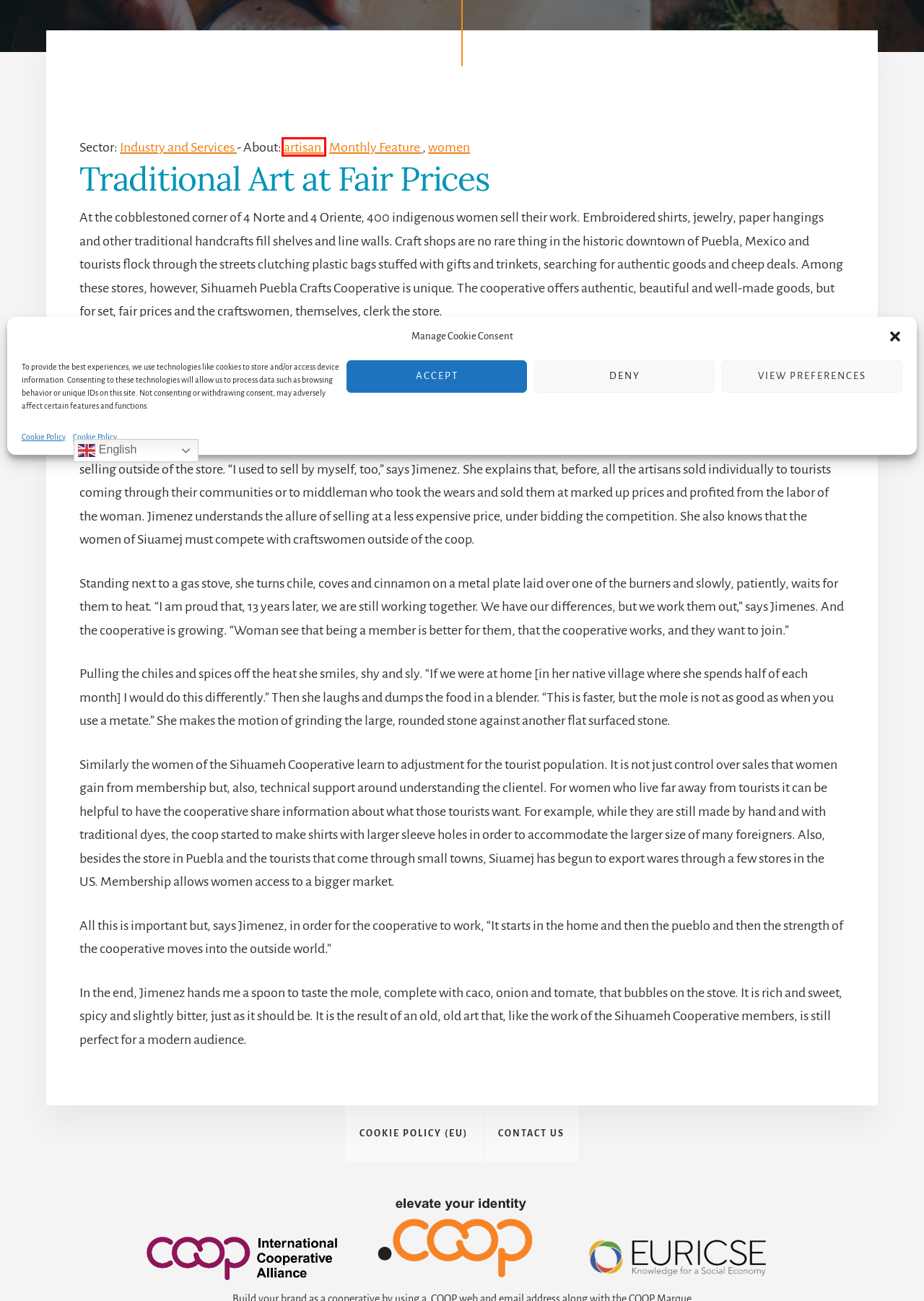You have a screenshot showing a webpage with a red bounding box around a UI element. Choose the webpage description that best matches the new page after clicking the highlighted element. Here are the options:
A. artisan
B. International Cooperative Alliance | ICA
C. Contact Us
D. Cookie Policy
E. Euricse -European Research Institute on Cooperative and Social Enterprises
F. Search Results for “ ”
G. Cookie Policy (EU)
H. identity.coop – DotCooperation

A